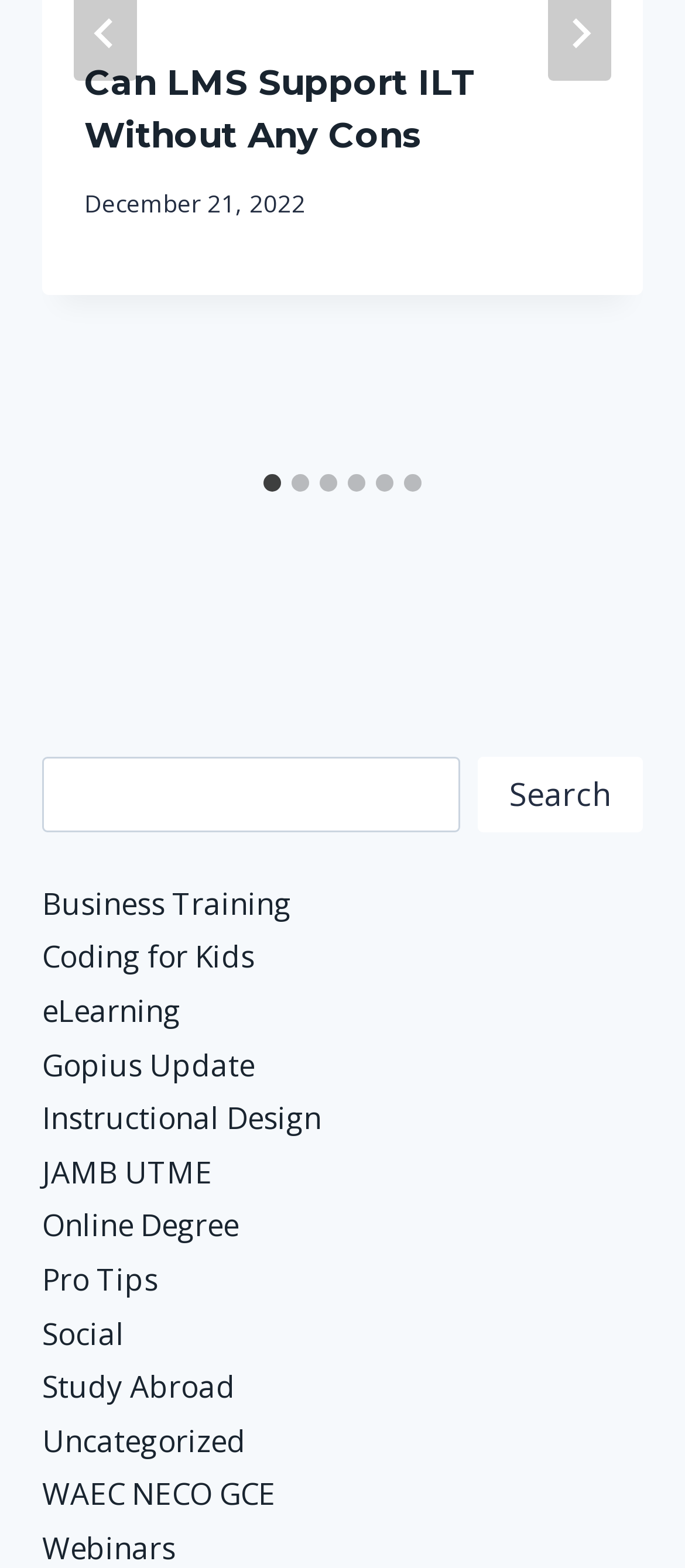Identify the bounding box coordinates of the part that should be clicked to carry out this instruction: "Go to slide 2".

[0.426, 0.302, 0.451, 0.314]